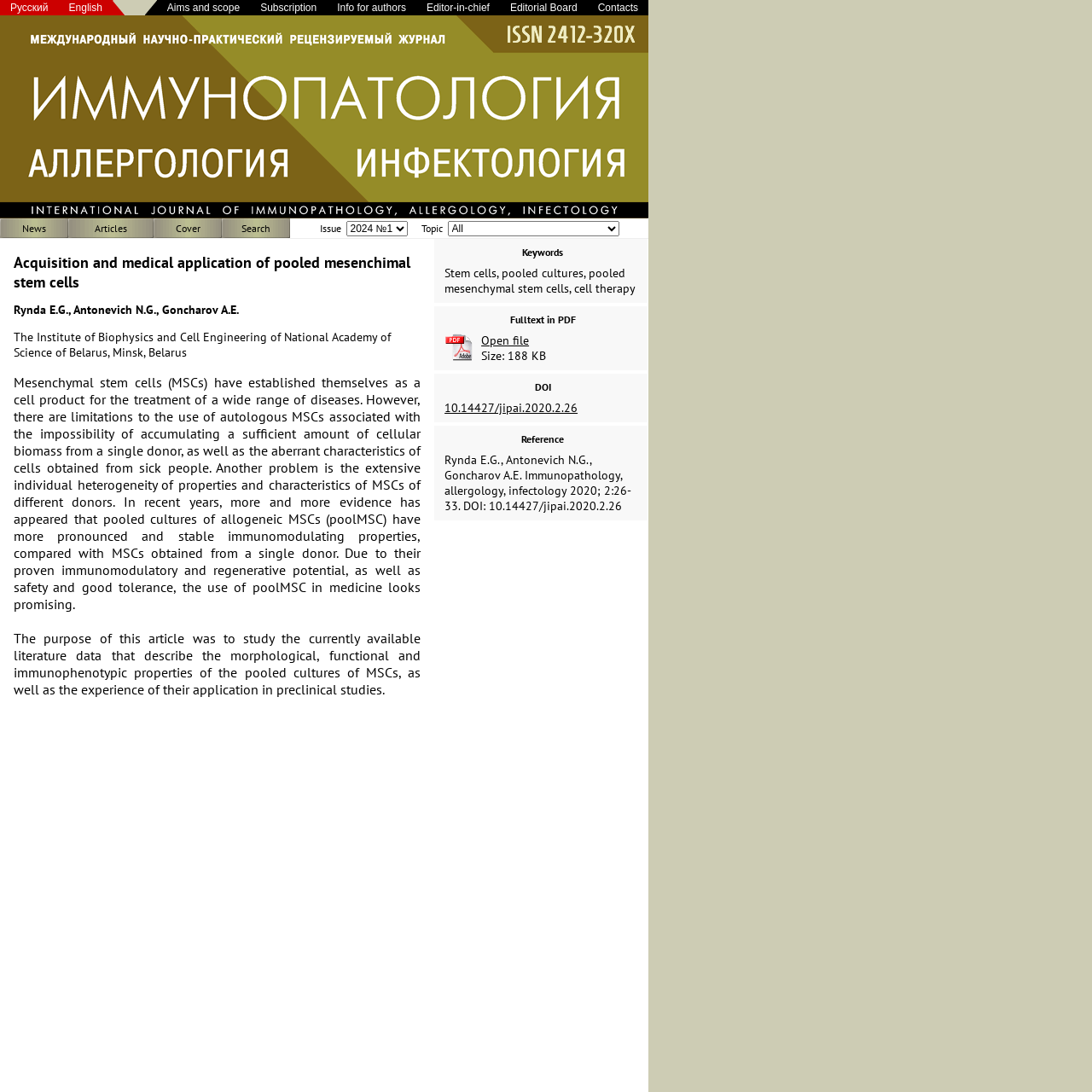Can you show the bounding box coordinates of the region to click on to complete the task described in the instruction: "Select issue 2024 №1"?

[0.317, 0.202, 0.373, 0.216]